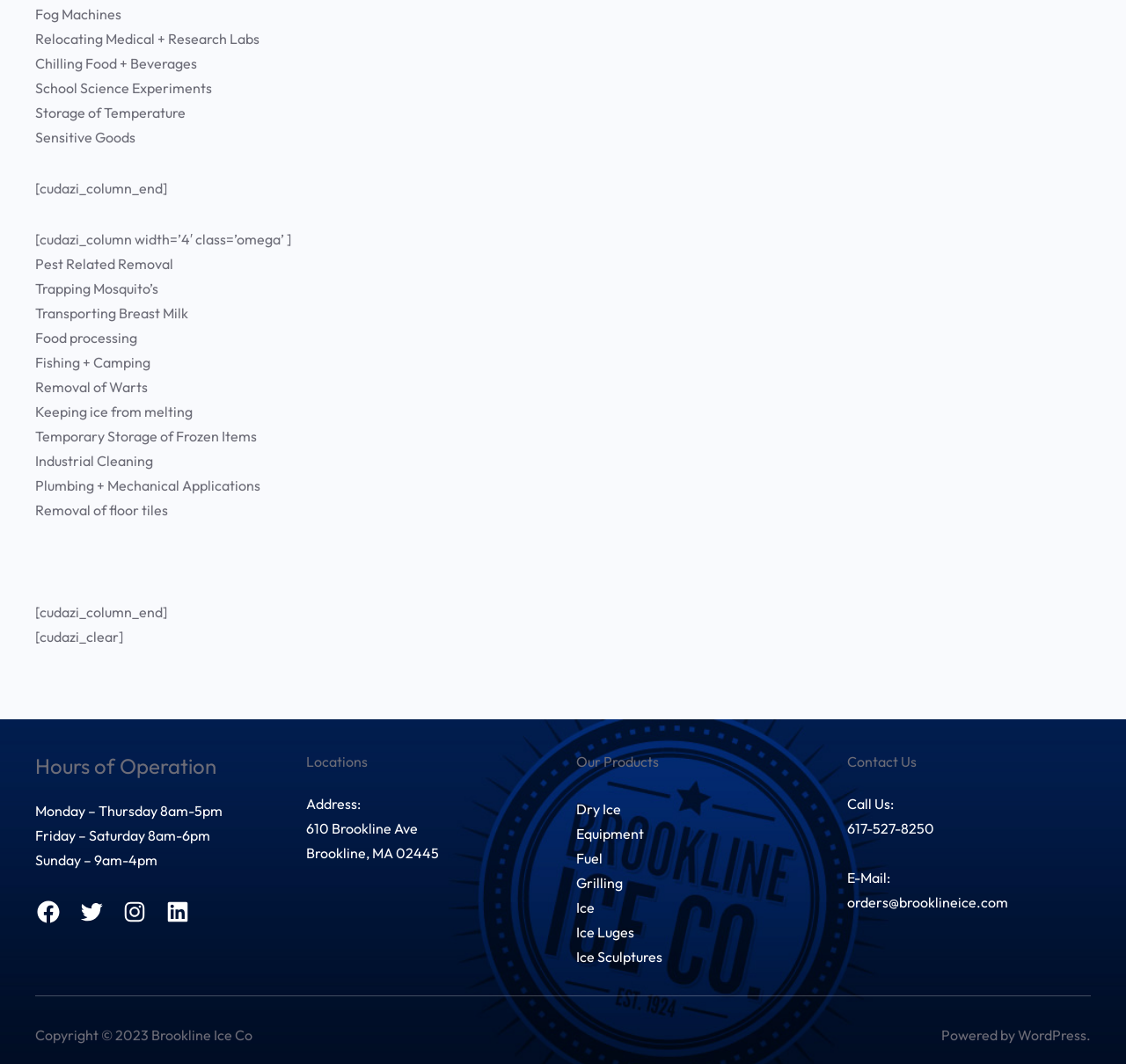Given the element description: "Dry Ice", predict the bounding box coordinates of the UI element it refers to, using four float numbers between 0 and 1, i.e., [left, top, right, bottom].

[0.512, 0.752, 0.552, 0.768]